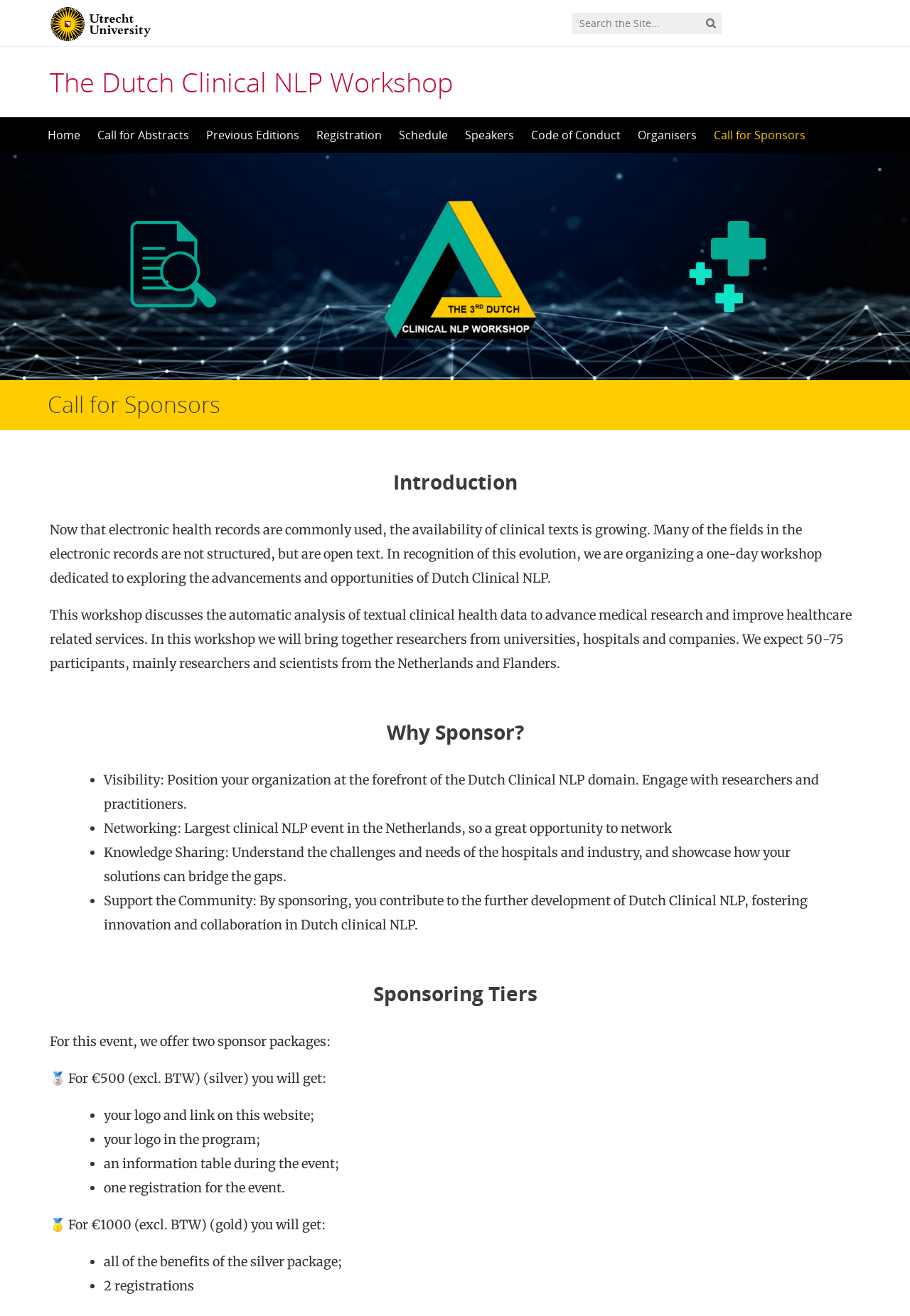Please mark the bounding box coordinates of the area that should be clicked to carry out the instruction: "register for the event".

[0.338, 0.089, 0.429, 0.116]